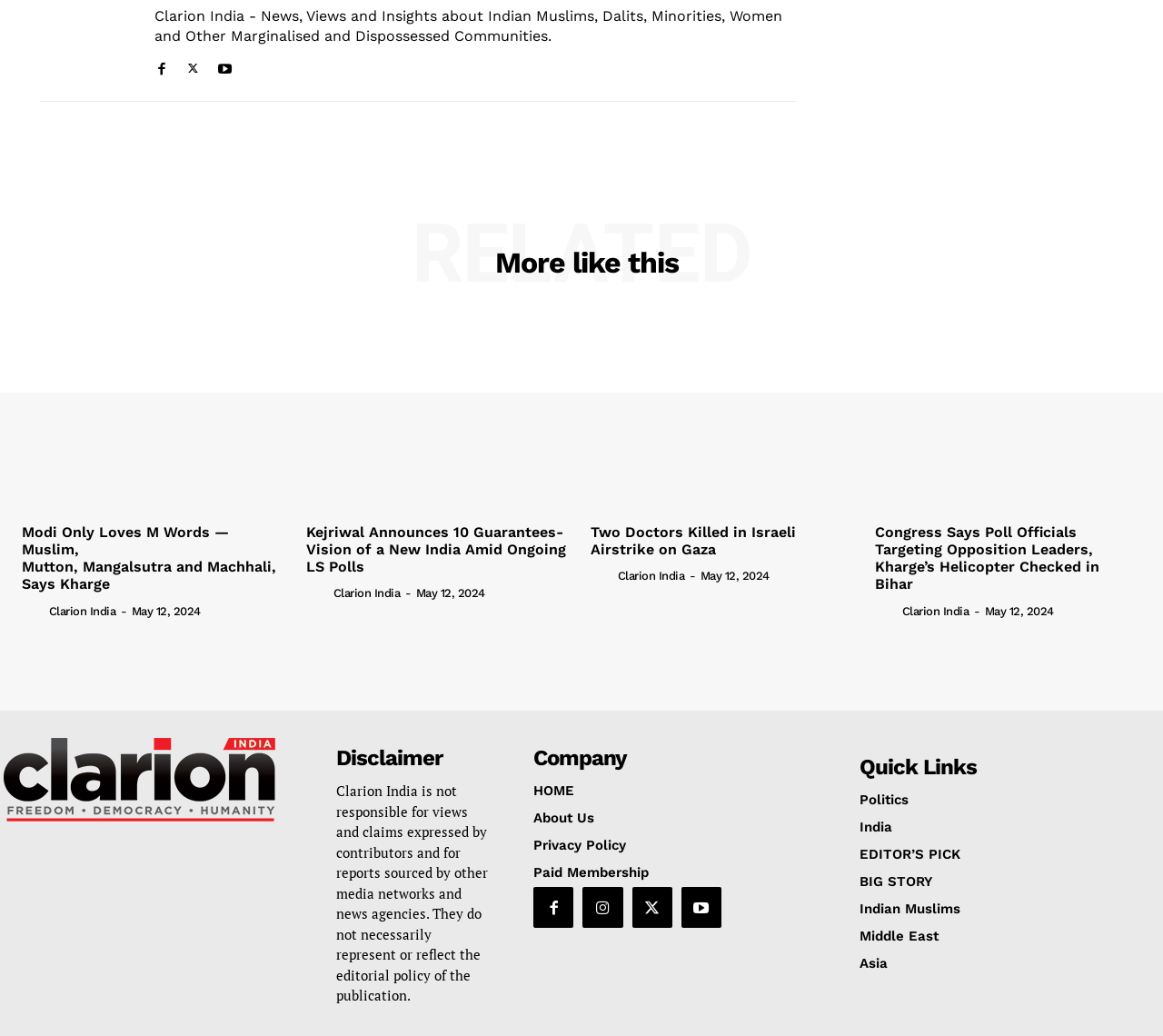Can you specify the bounding box coordinates of the area that needs to be clicked to fulfill the following instruction: "View the previous article"?

None